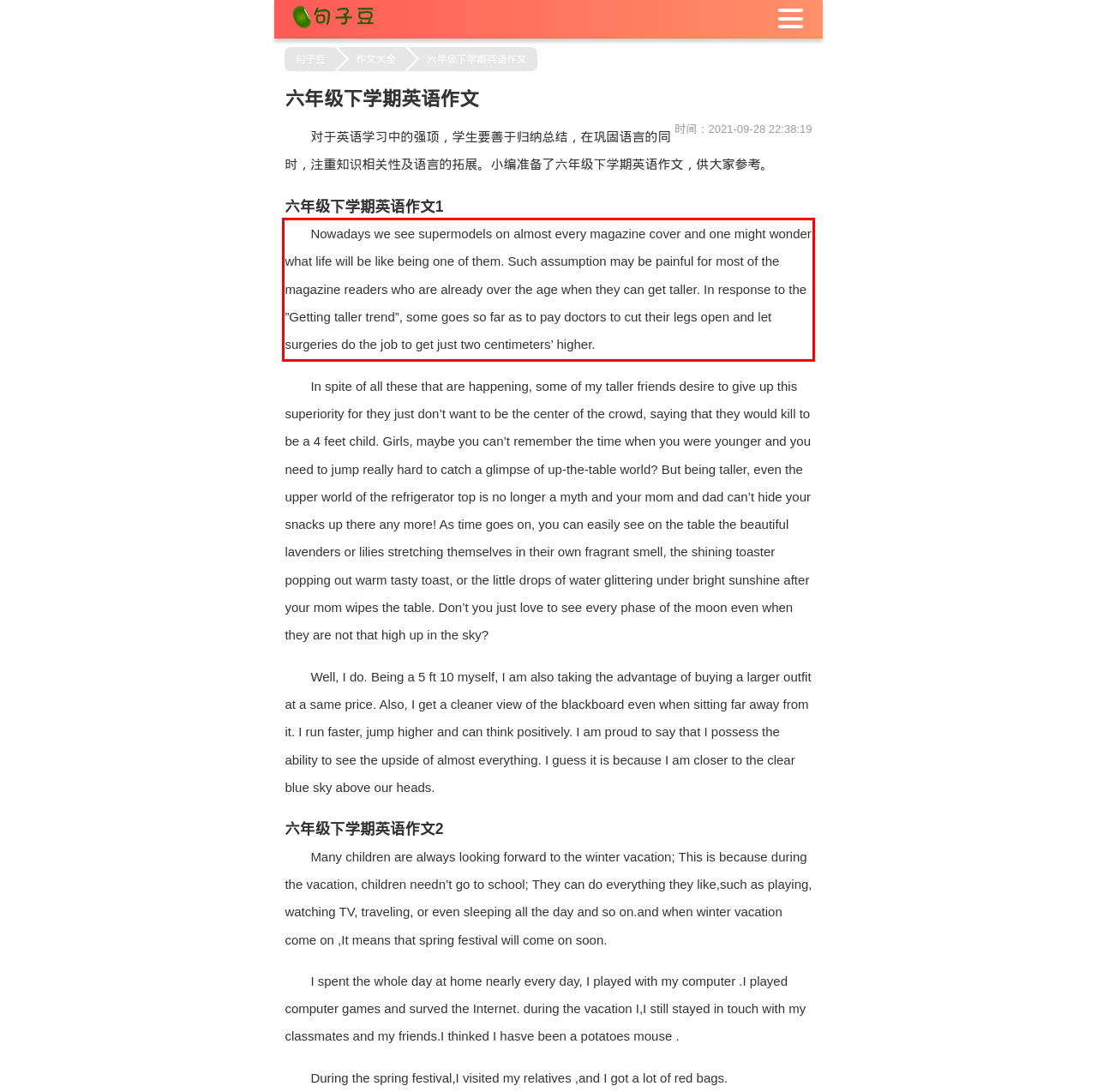Using the provided screenshot of a webpage, recognize the text inside the red rectangle bounding box by performing OCR.

Nowadays we see supermodels on almost every magazine cover and one might wonder what life will be like being one of them. Such assumption may be painful for most of the magazine readers who are already over the age when they can get taller. In response to the ”Getting taller trend”, some goes so far as to pay doctors to cut their legs open and let surgeries do the job to get just two centimeters’ higher.